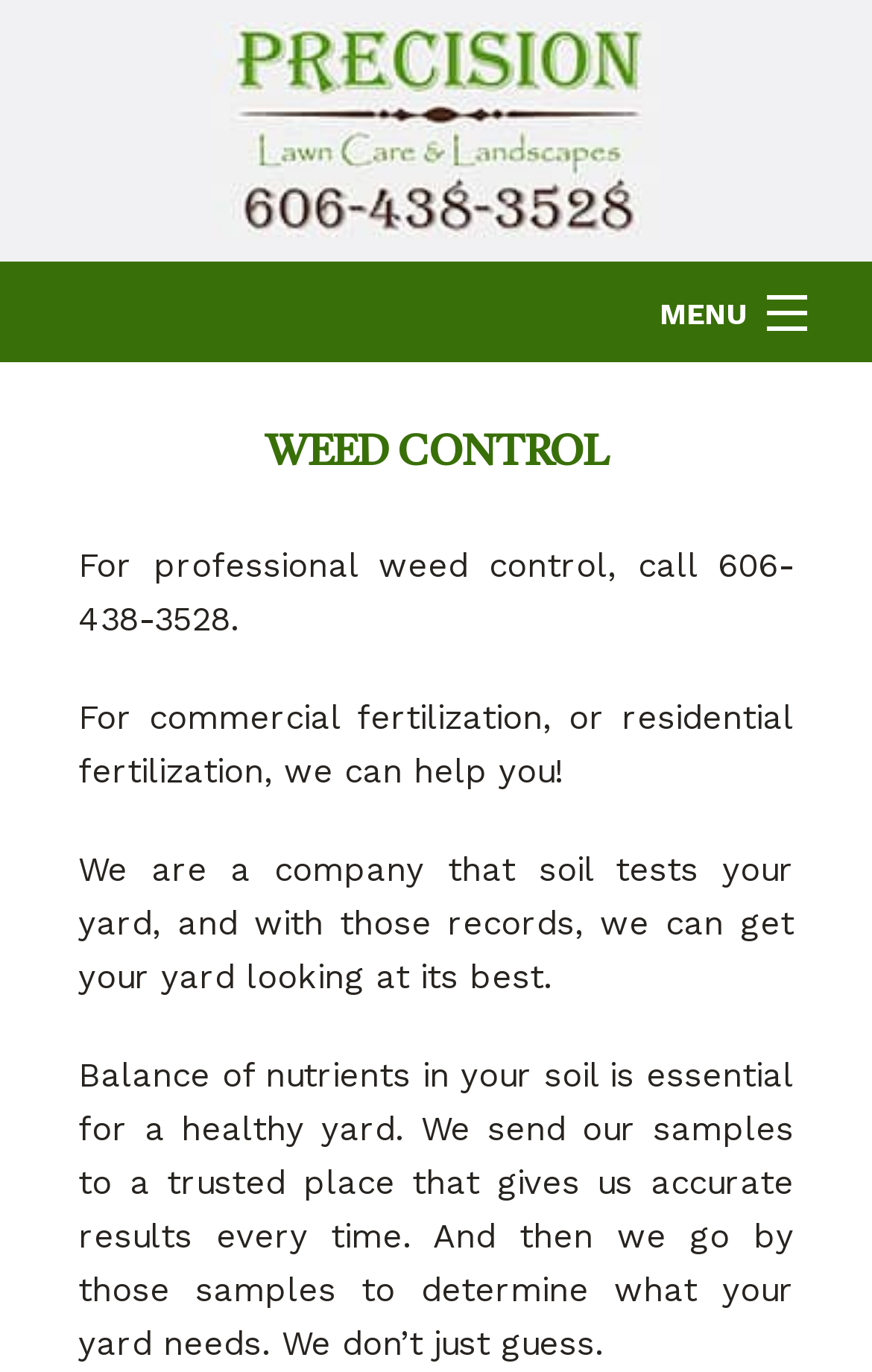Based on the element description "Menu", predict the bounding box coordinates of the UI element.

[0.718, 0.201, 0.962, 0.257]